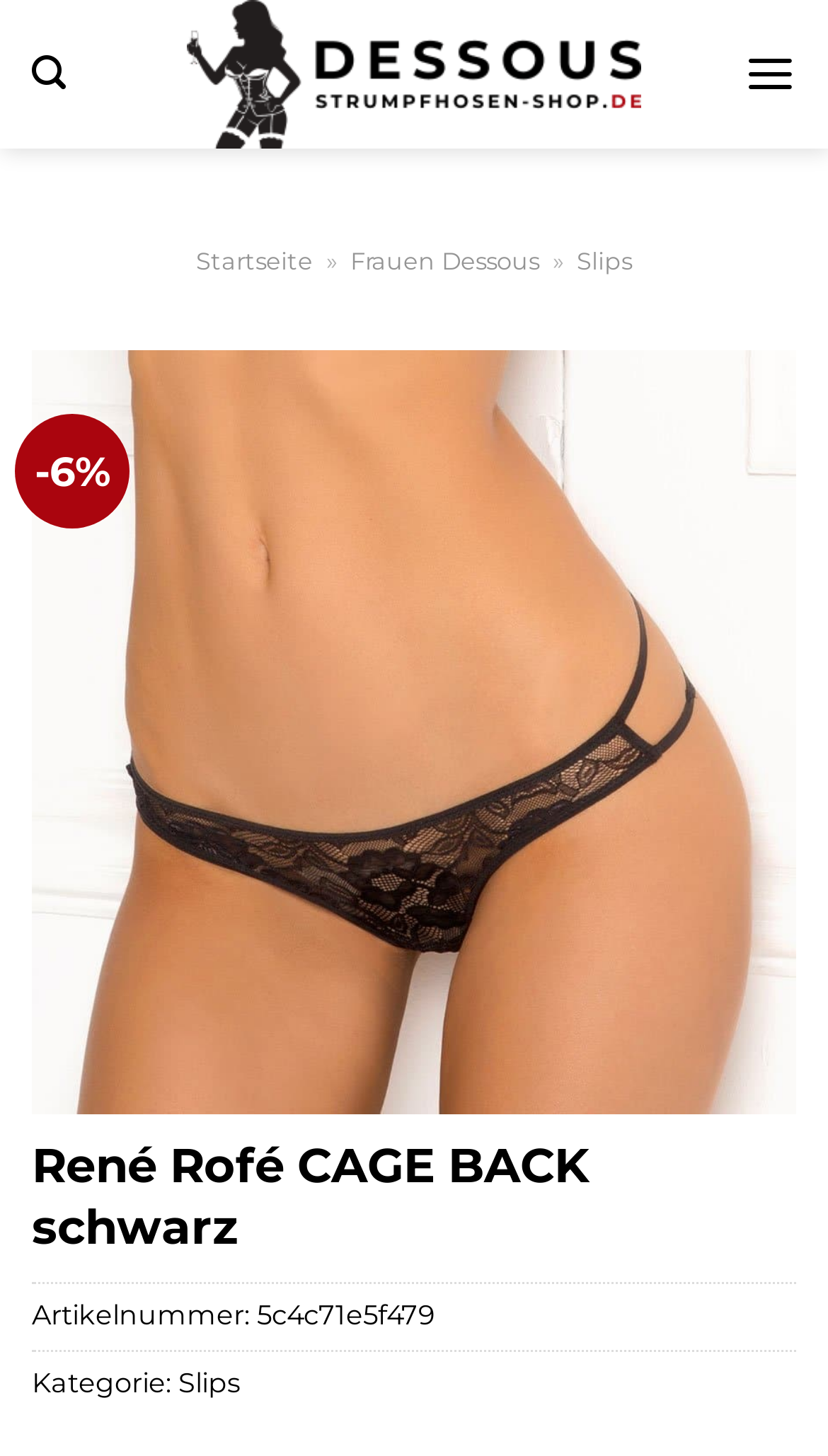Pinpoint the bounding box coordinates of the clickable area needed to execute the instruction: "view product details". The coordinates should be specified as four float numbers between 0 and 1, i.e., [left, top, right, bottom].

[0.038, 0.241, 0.962, 0.765]